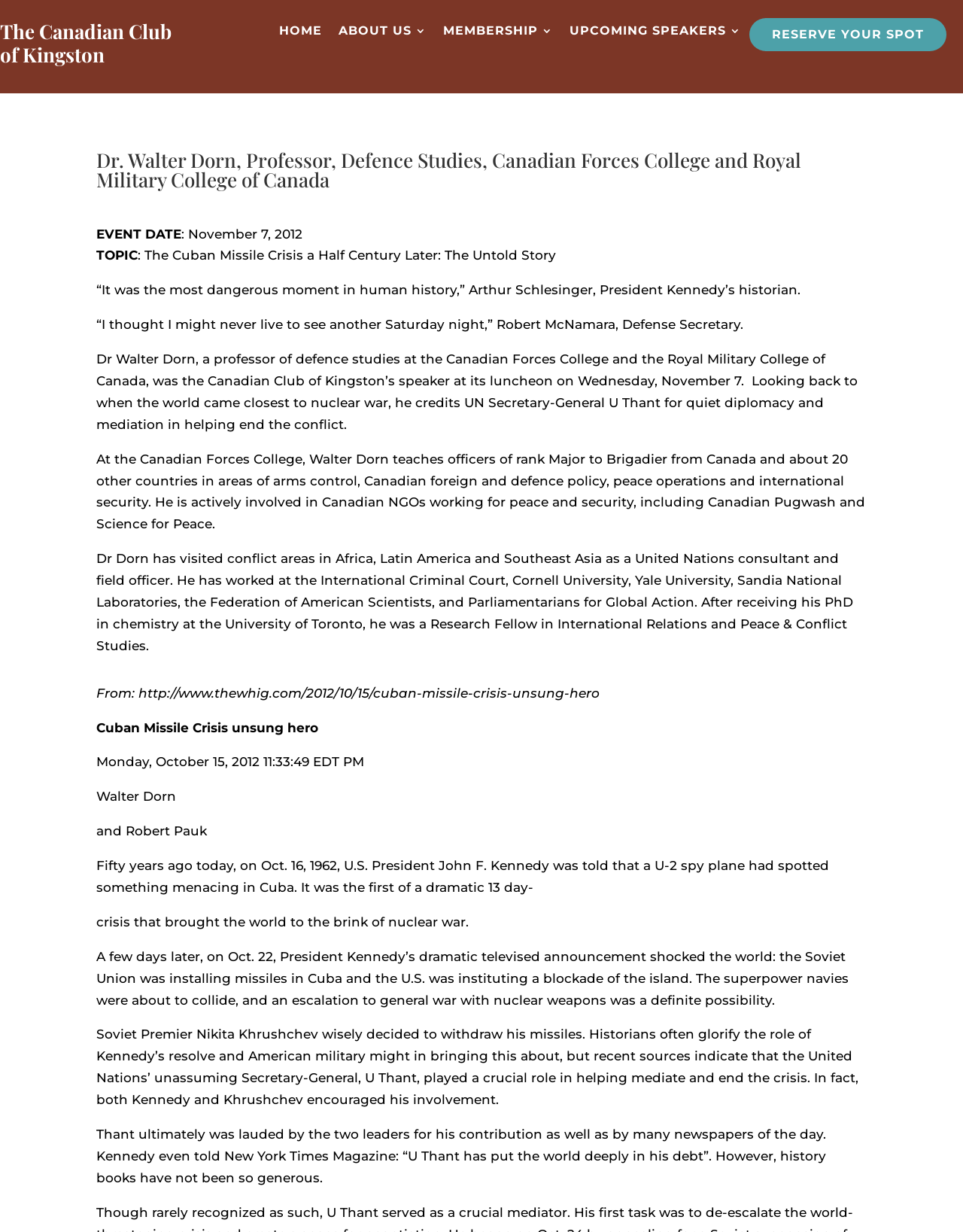Who is credited with quiet diplomacy and mediation in helping end the Cuban Missile Crisis?
Craft a detailed and extensive response to the question.

I found the answer by reading the text that describes the Cuban Missile Crisis, which mentions 'He credits UN Secretary-General U Thant for quiet diplomacy and mediation in helping end the conflict'.